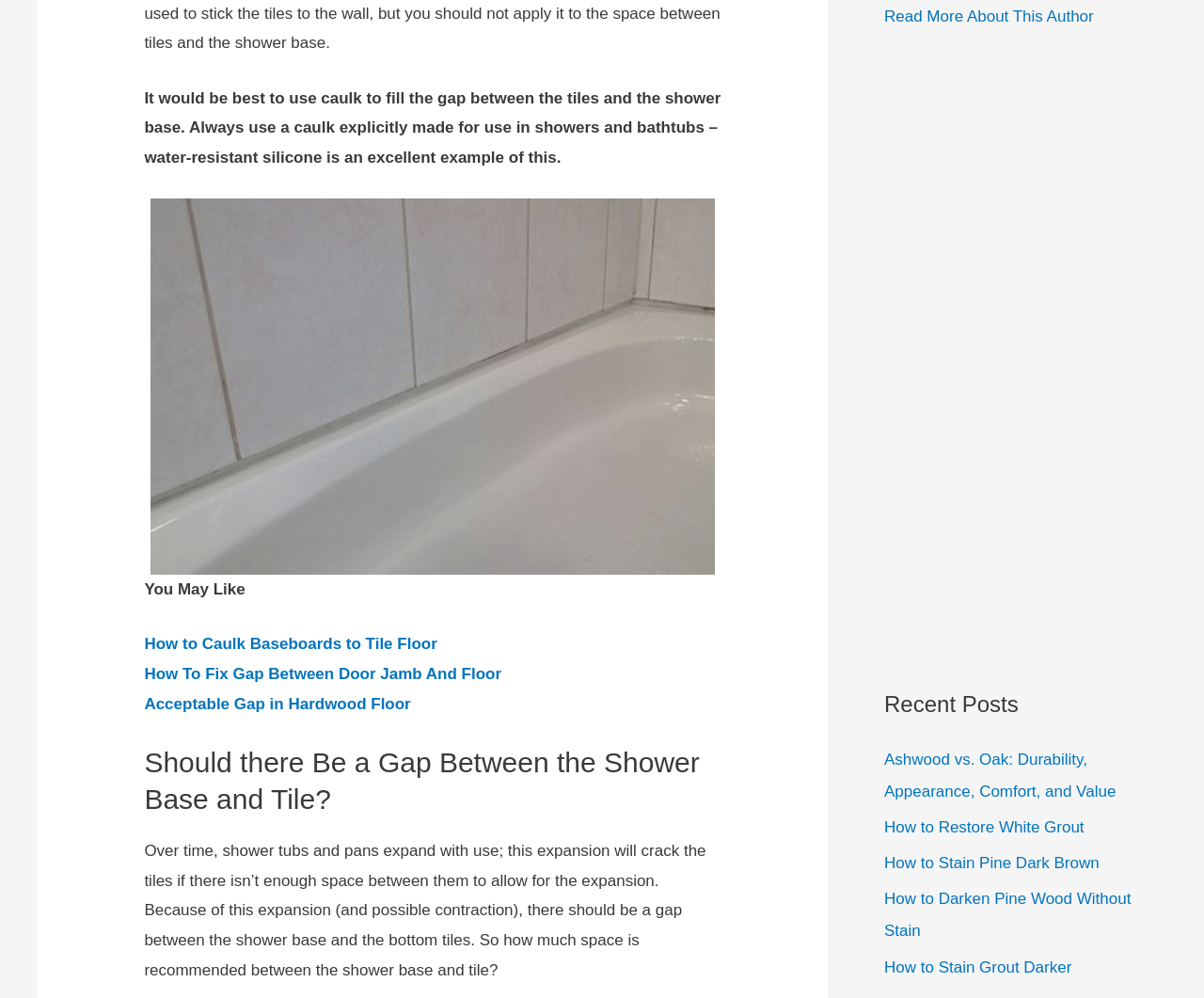Using the description "Read More About This Author", predict the bounding box of the relevant HTML element.

[0.734, 0.008, 0.908, 0.026]